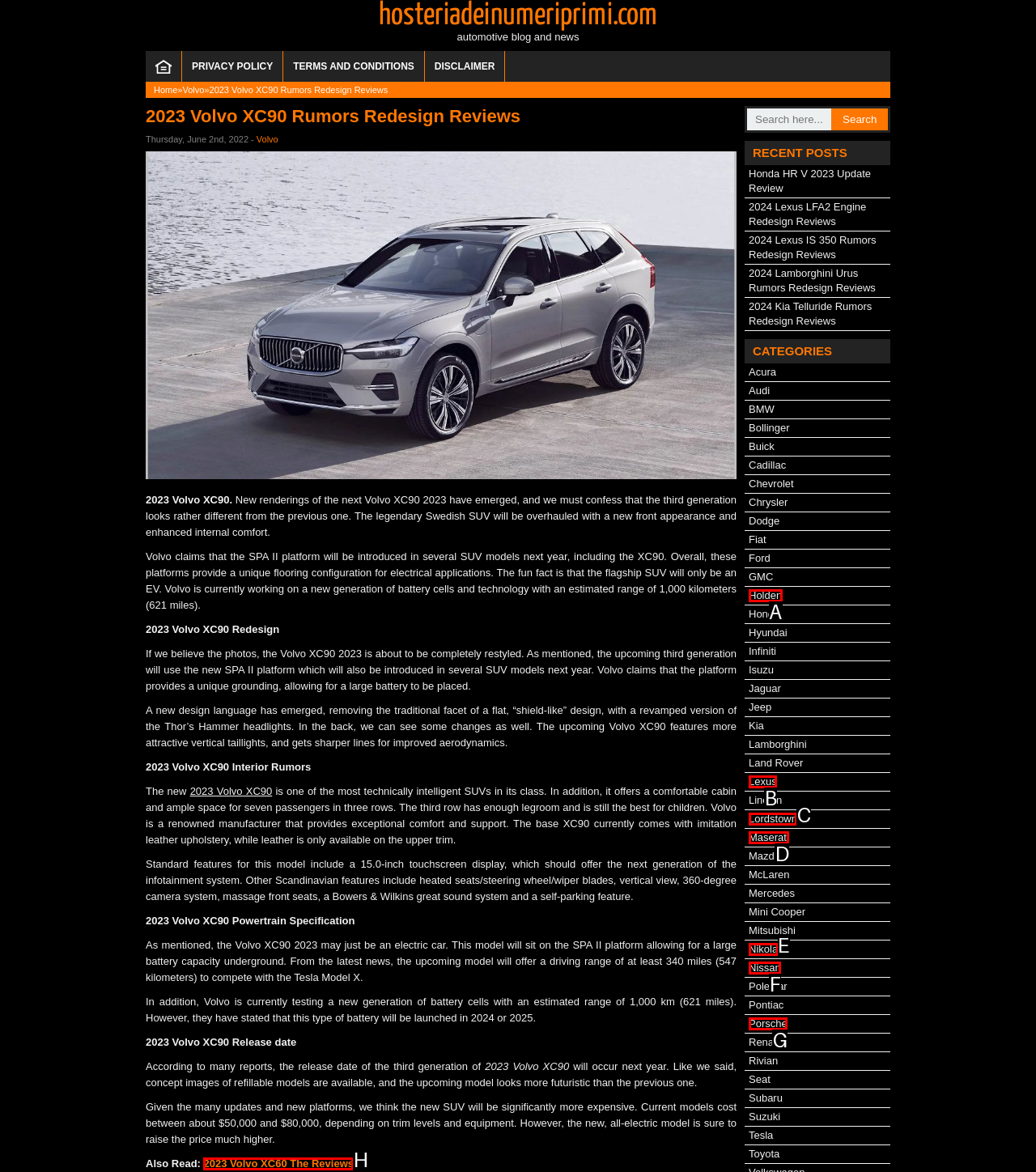From the options presented, which lettered element matches this description: 2023 Volvo XC60 The Reviews
Reply solely with the letter of the matching option.

H